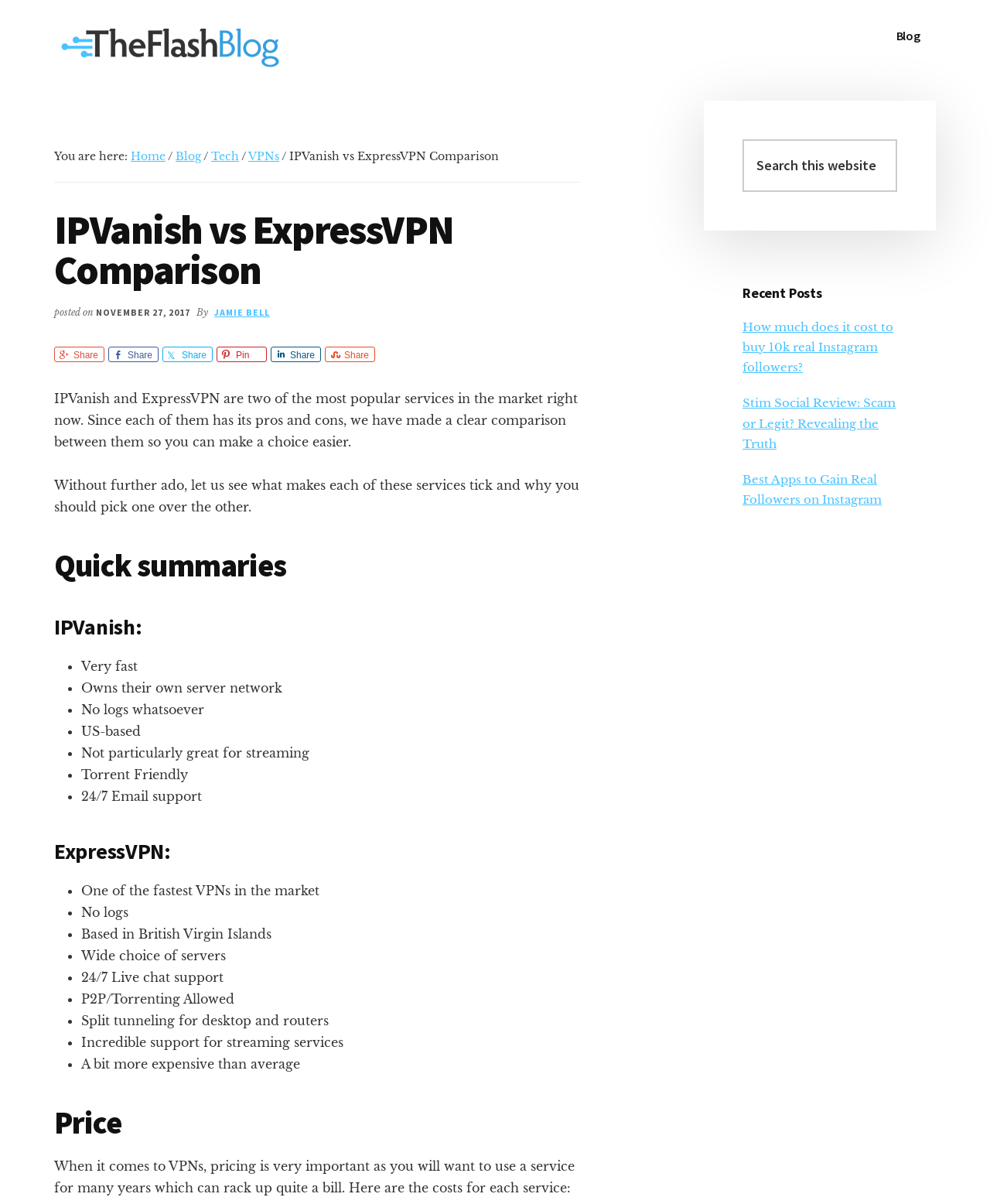Find and extract the text of the primary heading on the webpage.

IPVanish vs ExpressVPN Comparison